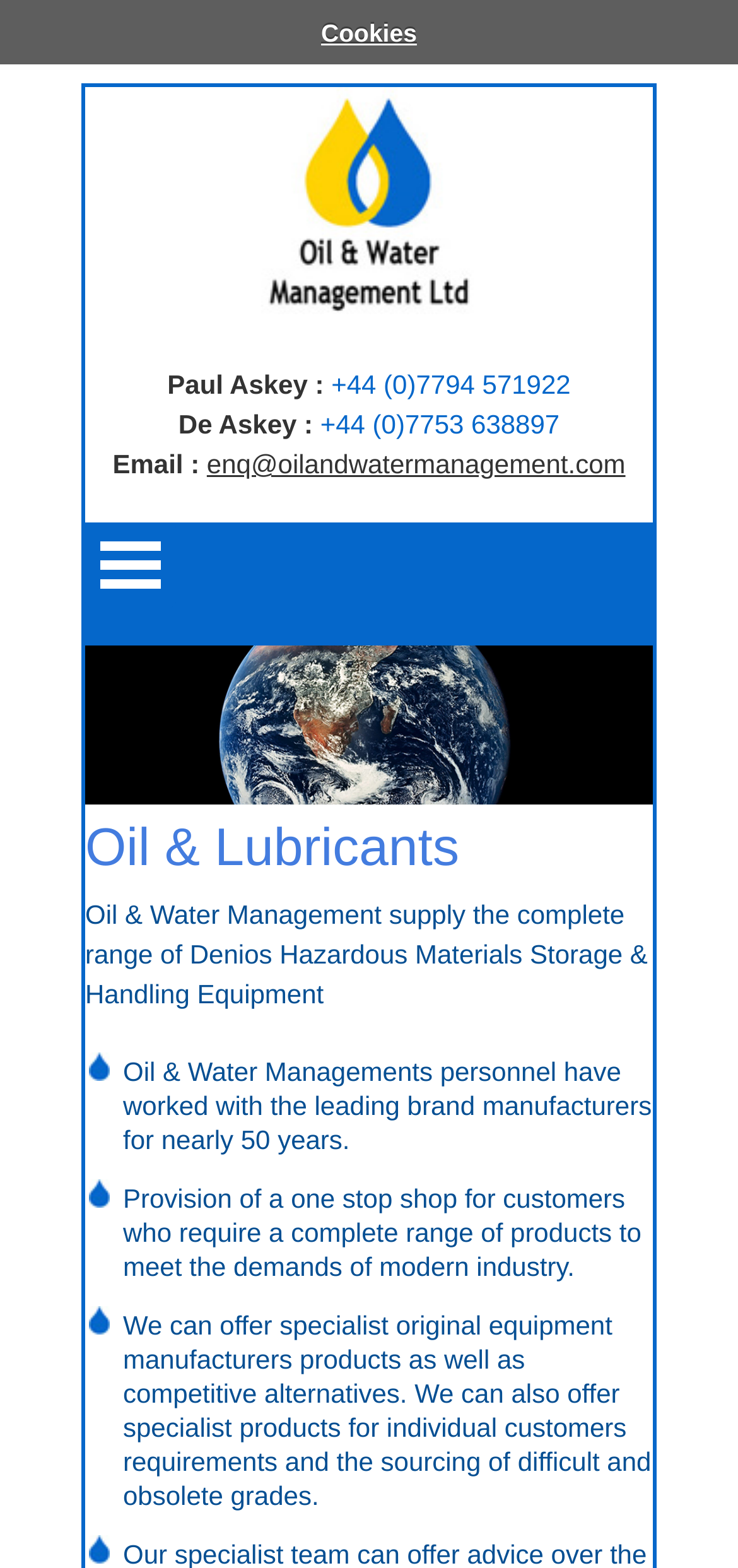Can you provide the bounding box coordinates for the element that should be clicked to implement the instruction: "Learn more about 'Management Equipment'"?

[0.115, 0.579, 0.885, 0.64]